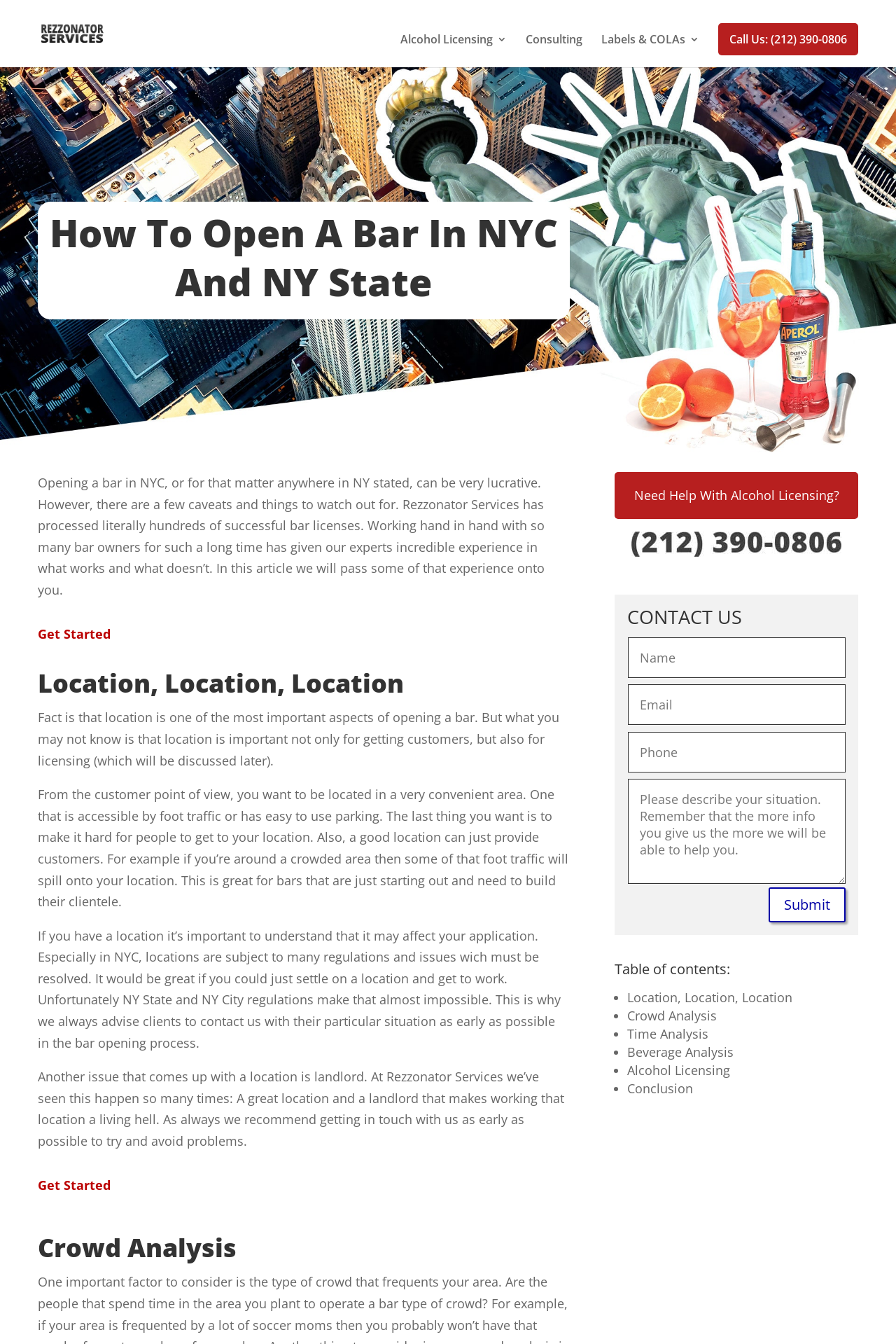Answer the question with a single word or phrase: 
What is the importance of location for a bar?

Convenient area and licensing